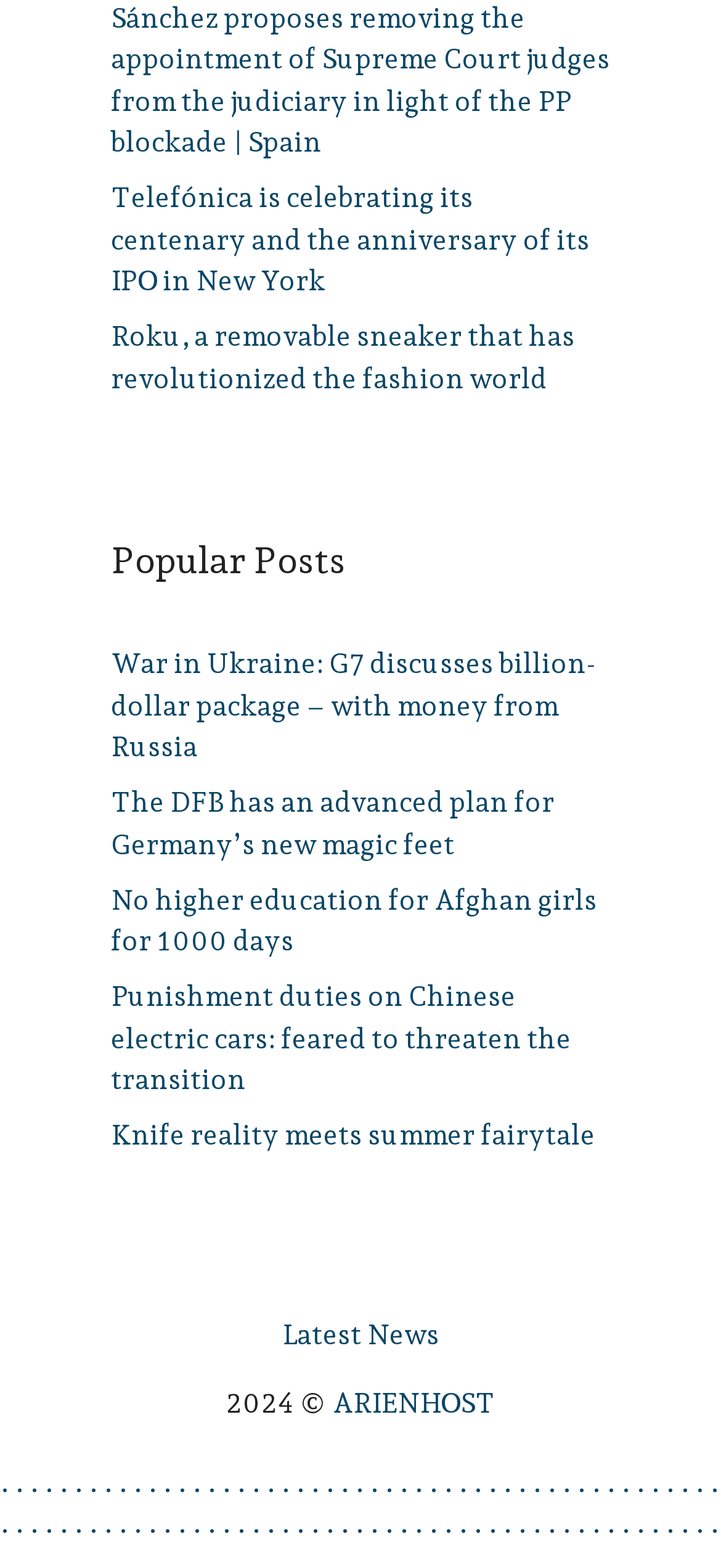What is the name of the hosting company?
From the screenshot, provide a brief answer in one word or phrase.

ARIENHOST